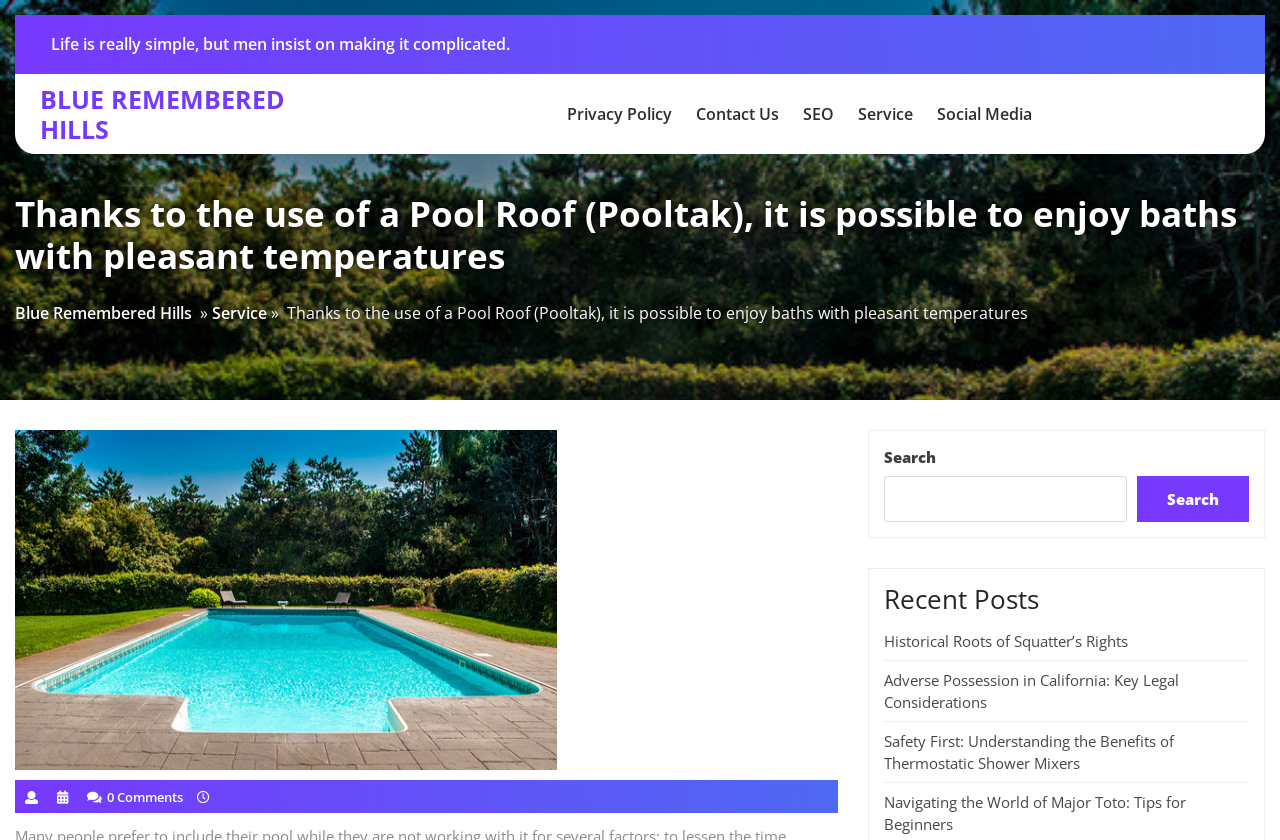Provide the bounding box coordinates of the HTML element described by the text: "Service".

[0.662, 0.102, 0.721, 0.169]